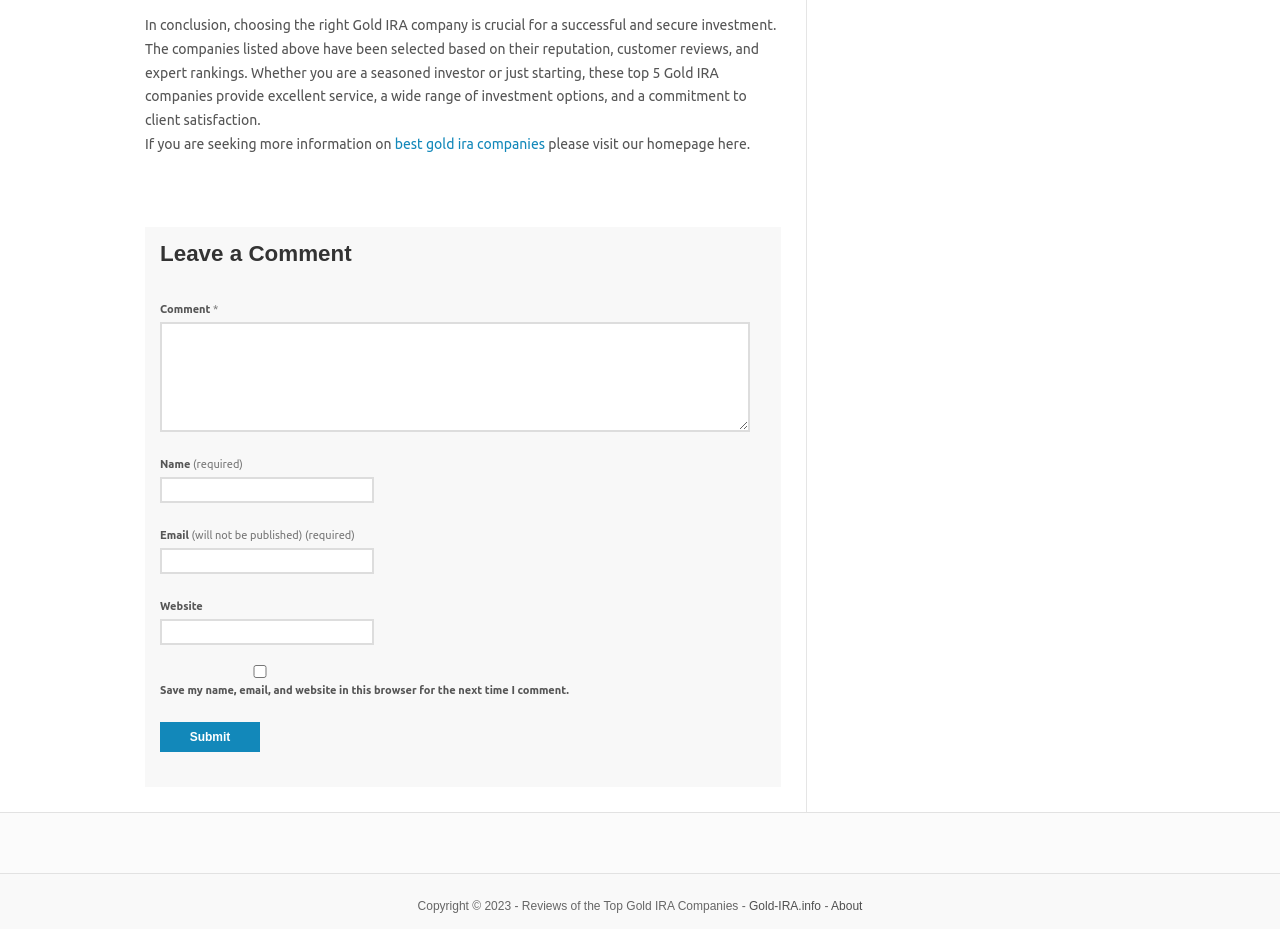What is required to leave a comment?
Please provide an in-depth and detailed response to the question.

To leave a comment, a user is required to provide their Name and Email, as indicated by the required fields in the comment form. The Email will not be published, as mentioned in the static text.